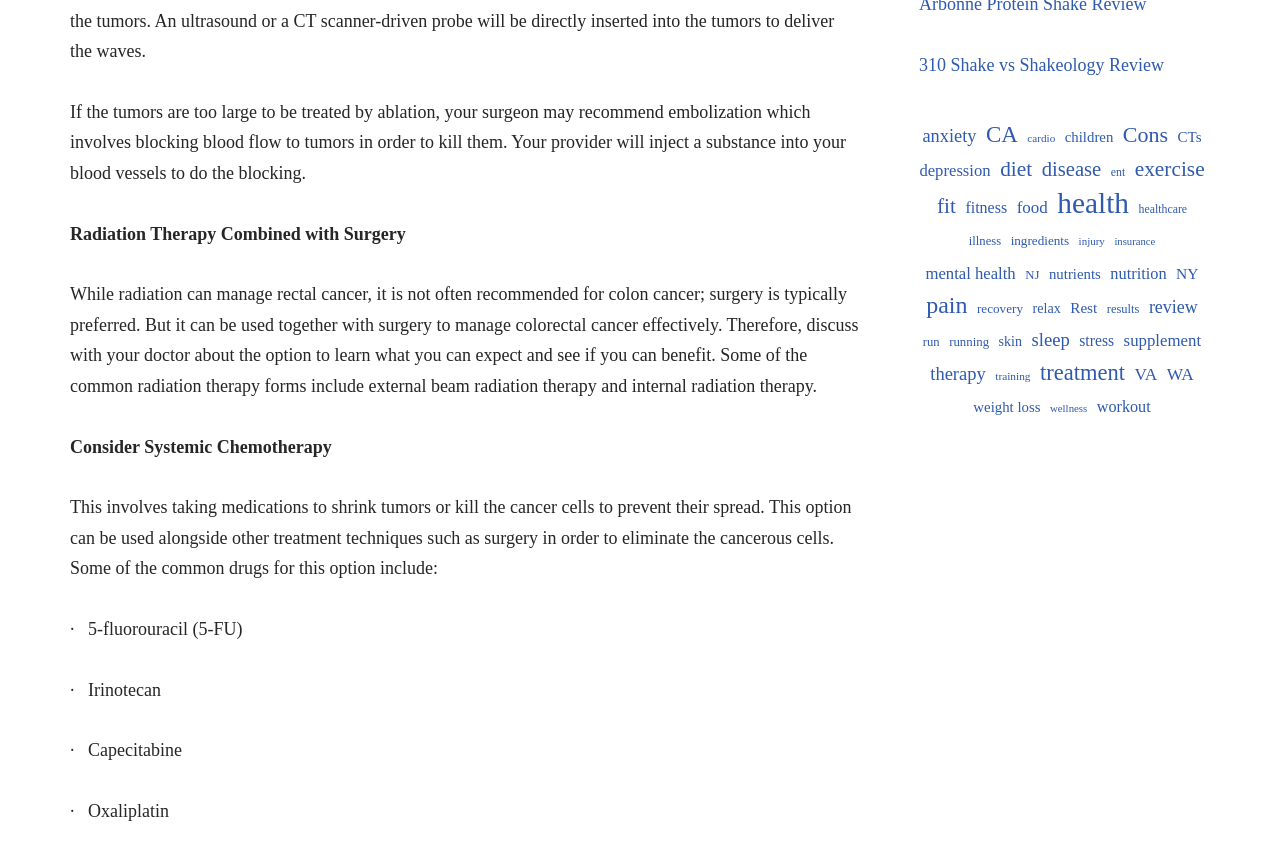Identify the bounding box coordinates necessary to click and complete the given instruction: "Click the link to learn about radiation therapy combined with surgery".

[0.055, 0.266, 0.317, 0.29]